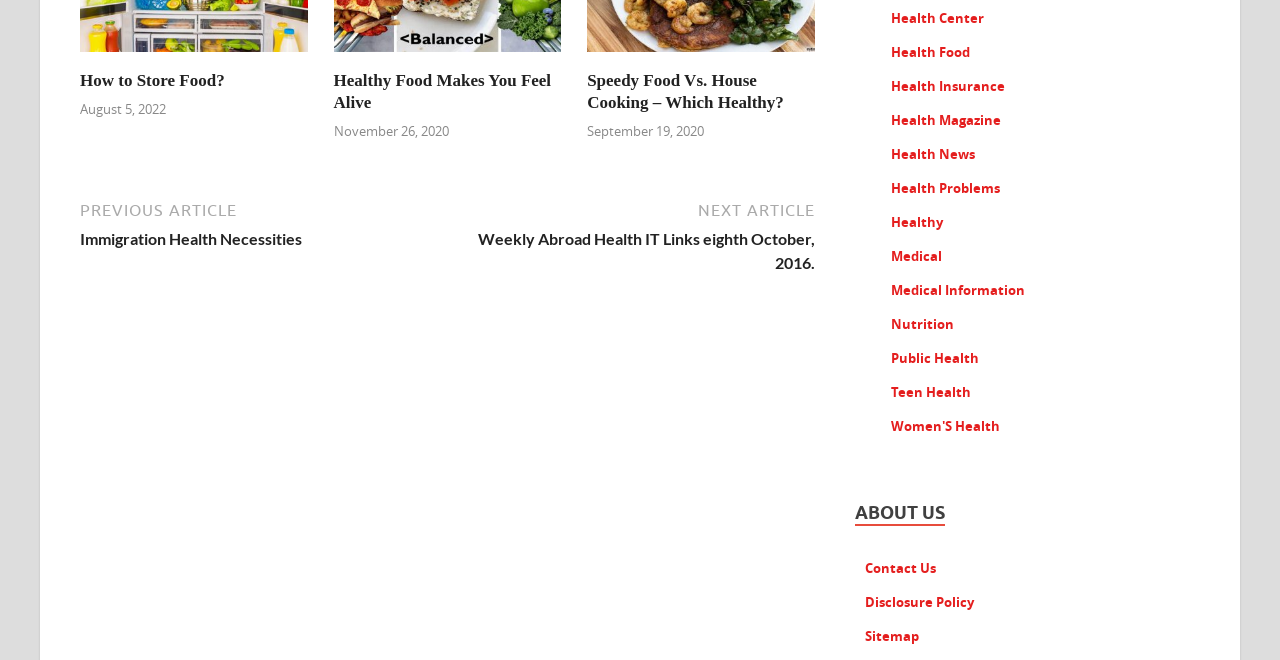Please identify the bounding box coordinates of the clickable region that I should interact with to perform the following instruction: "Contact us". The coordinates should be expressed as four float numbers between 0 and 1, i.e., [left, top, right, bottom].

[0.676, 0.848, 0.731, 0.875]